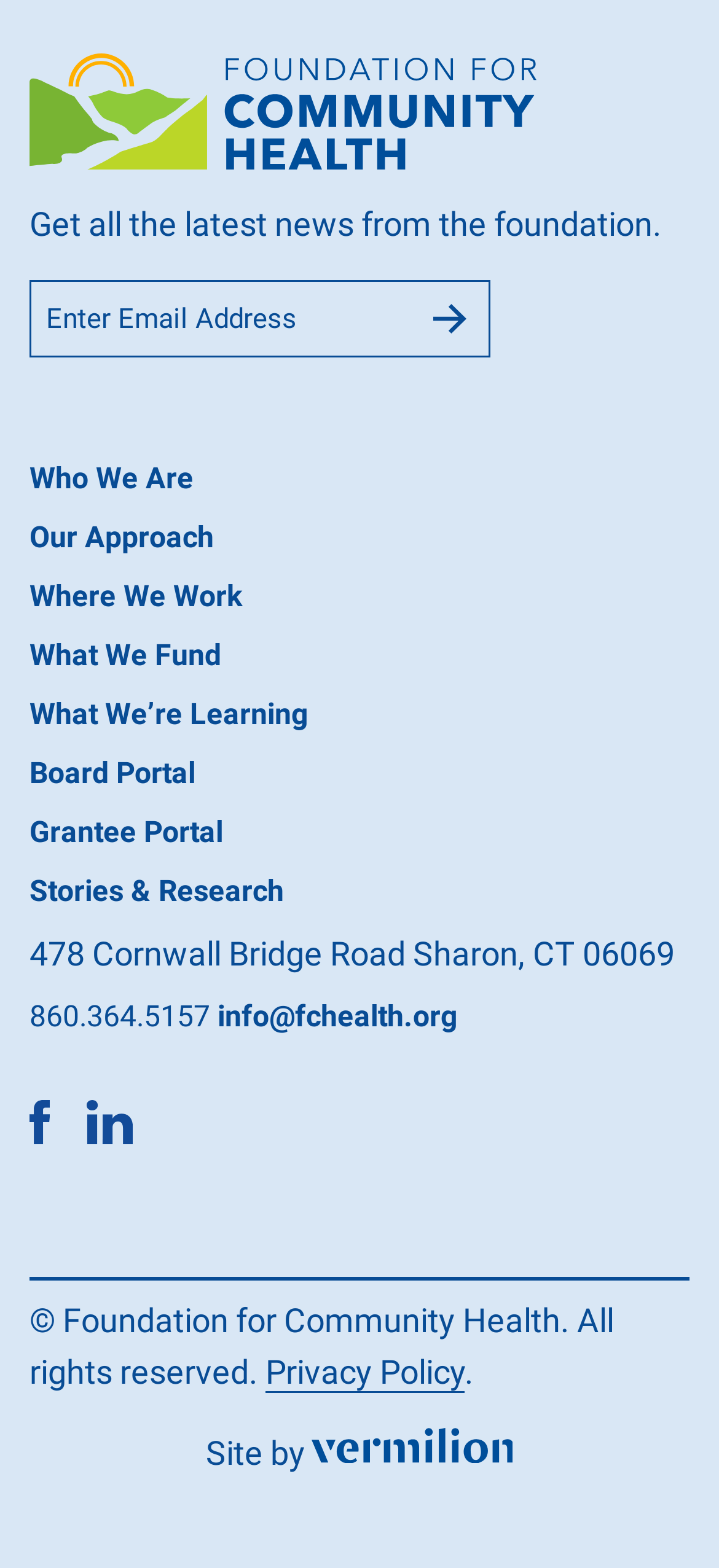Determine the bounding box coordinates for the UI element with the following description: "name="input_1" placeholder="Enter Email Address"". The coordinates should be four float numbers between 0 and 1, represented as [left, top, right, bottom].

[0.041, 0.179, 0.572, 0.228]